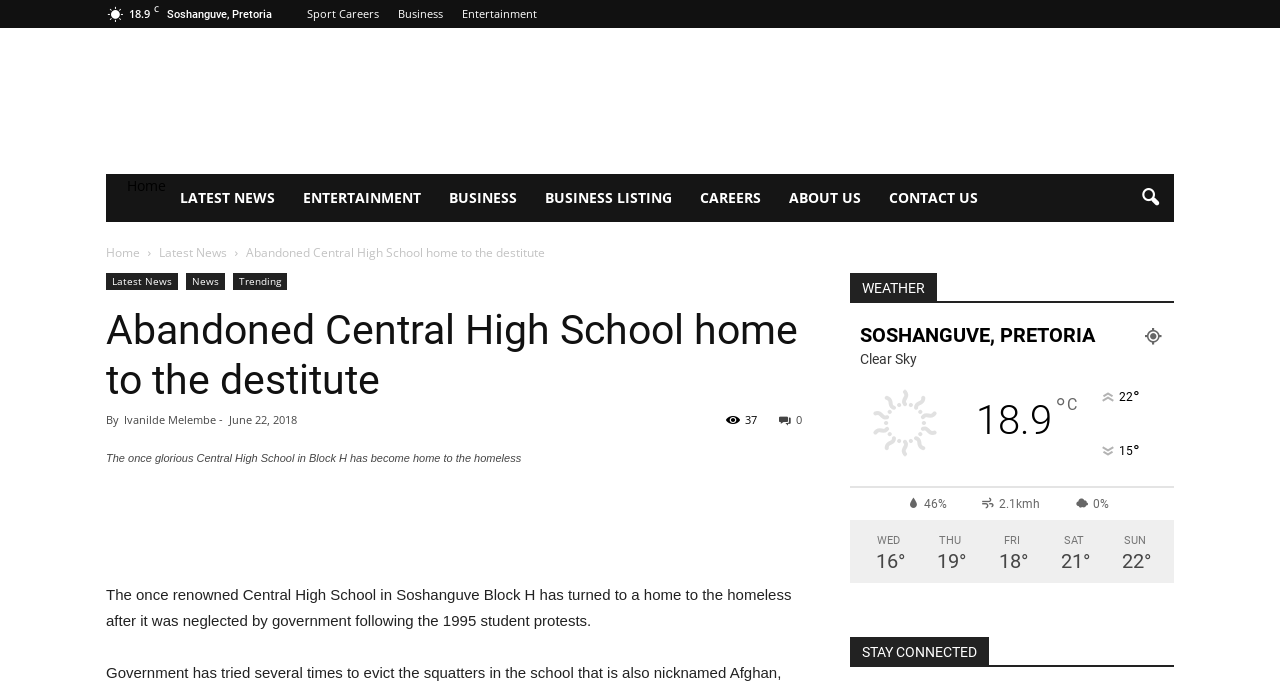Can you find and generate the webpage's heading?

Abandoned Central High School home to the destitute